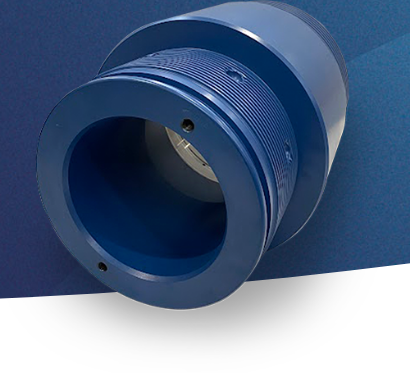What is the likely application of the component?
Look at the screenshot and respond with a single word or phrase.

Ball valves